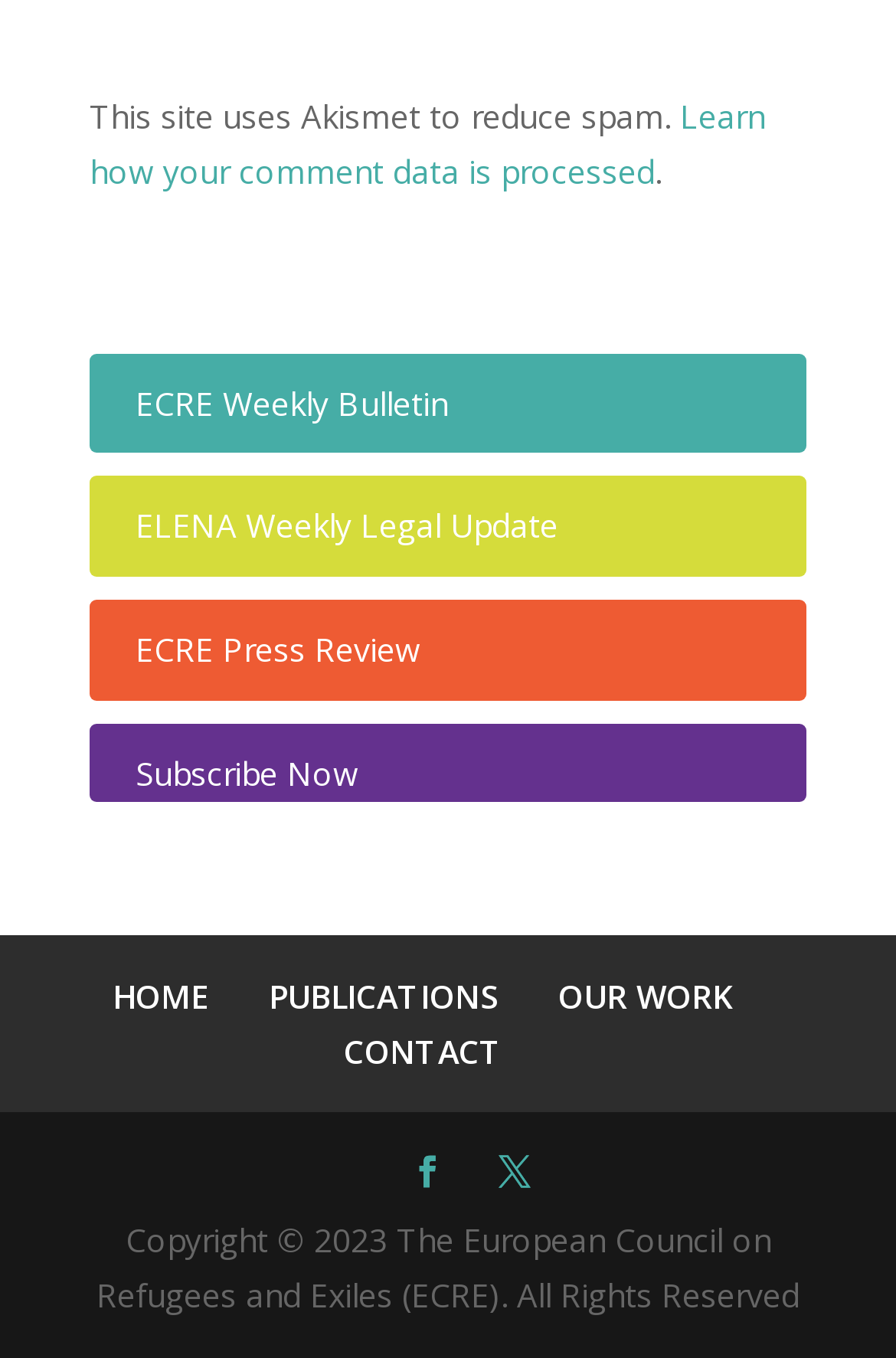Please determine the bounding box coordinates for the element that should be clicked to follow these instructions: "Subscribe to newsletter".

[0.151, 0.553, 0.4, 0.586]